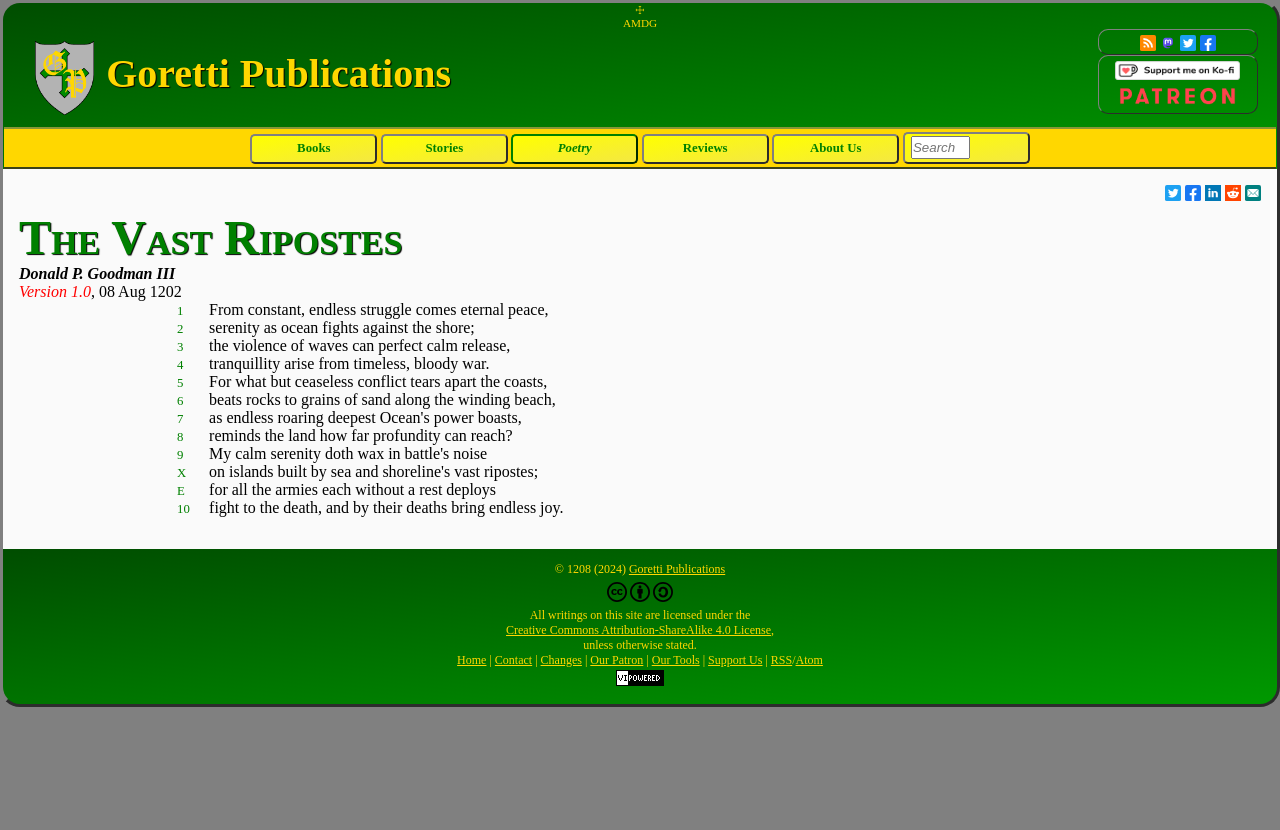Identify the bounding box coordinates of the clickable region to carry out the given instruction: "Search for a book".

[0.712, 0.164, 0.758, 0.192]